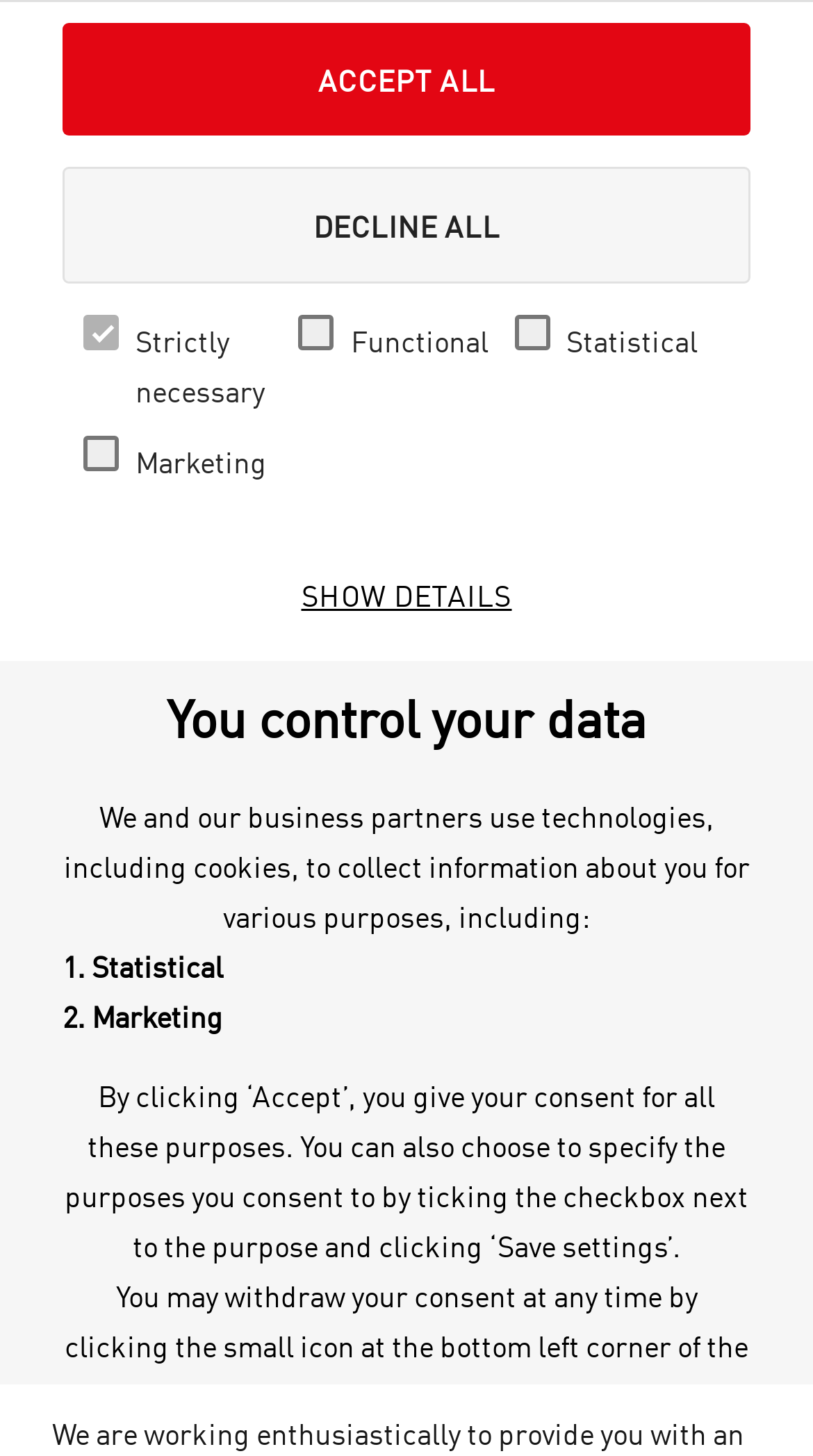Identify the bounding box coordinates for the UI element described as follows: Webcams. Use the format (top-left x, top-left y, bottom-right x, bottom-right y) and ensure all values are floating point numbers between 0 and 1.

[0.372, 0.865, 0.558, 0.951]